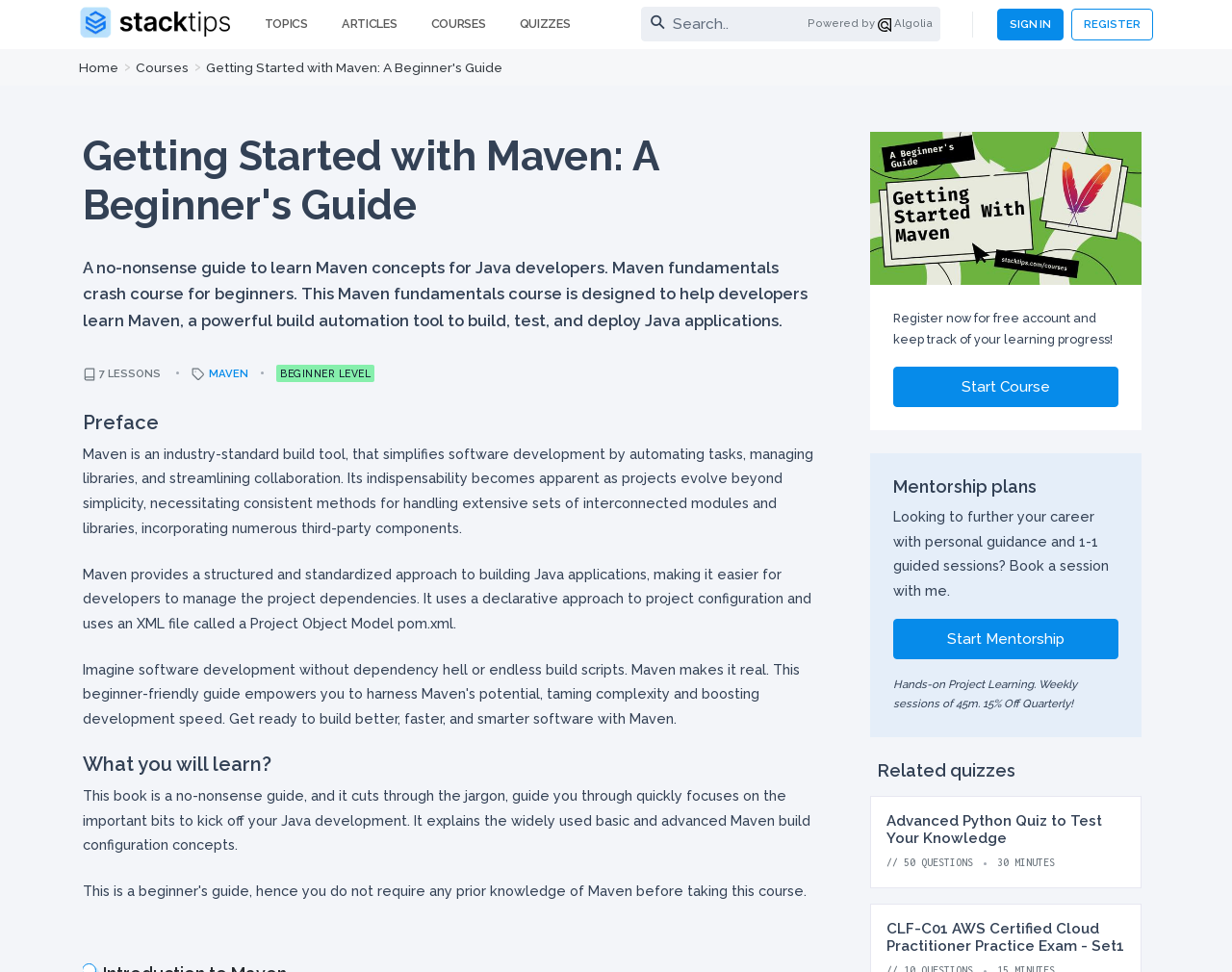What is the topic of the course?
Provide a short answer using one word or a brief phrase based on the image.

Maven